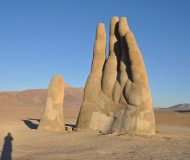Provide your answer in one word or a succinct phrase for the question: 
What is the theme of the sculpture?

Human vulnerability and helplessness